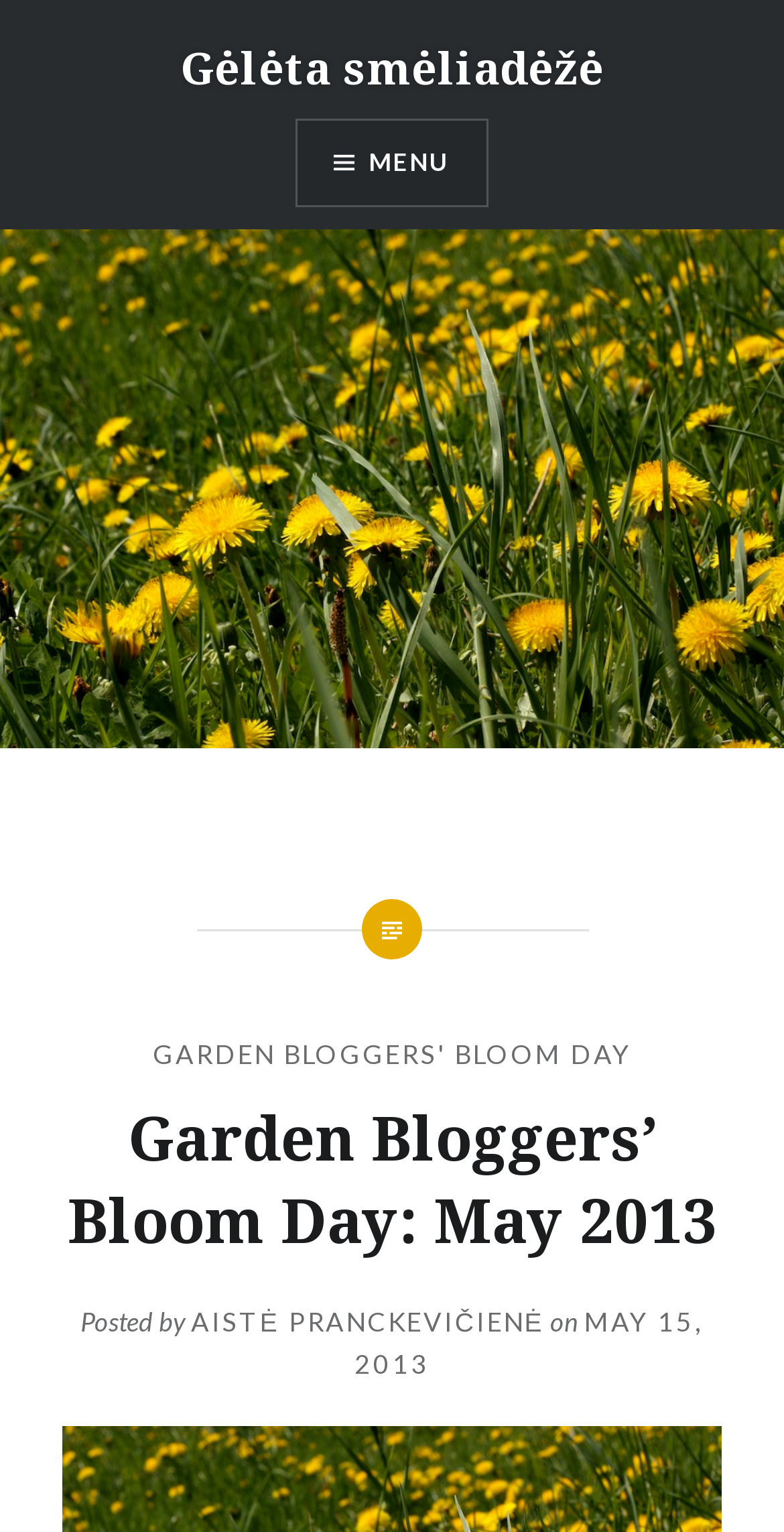Give a detailed overview of the webpage's appearance and contents.

The webpage appears to be a blog post about Garden Bloggers' Bloom Day in May 2013, specifically featuring a plant called Gėlėta smėliadėžė. 

At the top of the page, there is a heading with the title "Gėlėta smėliadėžė" and a link with the same text. Below this, there is a button labeled "MENU" on the left side, which is not expanded. 

On the right side of the page, there is a header section that contains a link to "GARDEN BLOGGERS' BLOOM DAY" and a heading with the title "Garden Bloggers’ Bloom Day: May 2013". 

Further down, there is a section with information about the post, including the text "Posted by", a link to the author's name "AISTĖ PRANCKEVIČIENĖ", the text "on", and a link to the date "MAY 15, 2013".